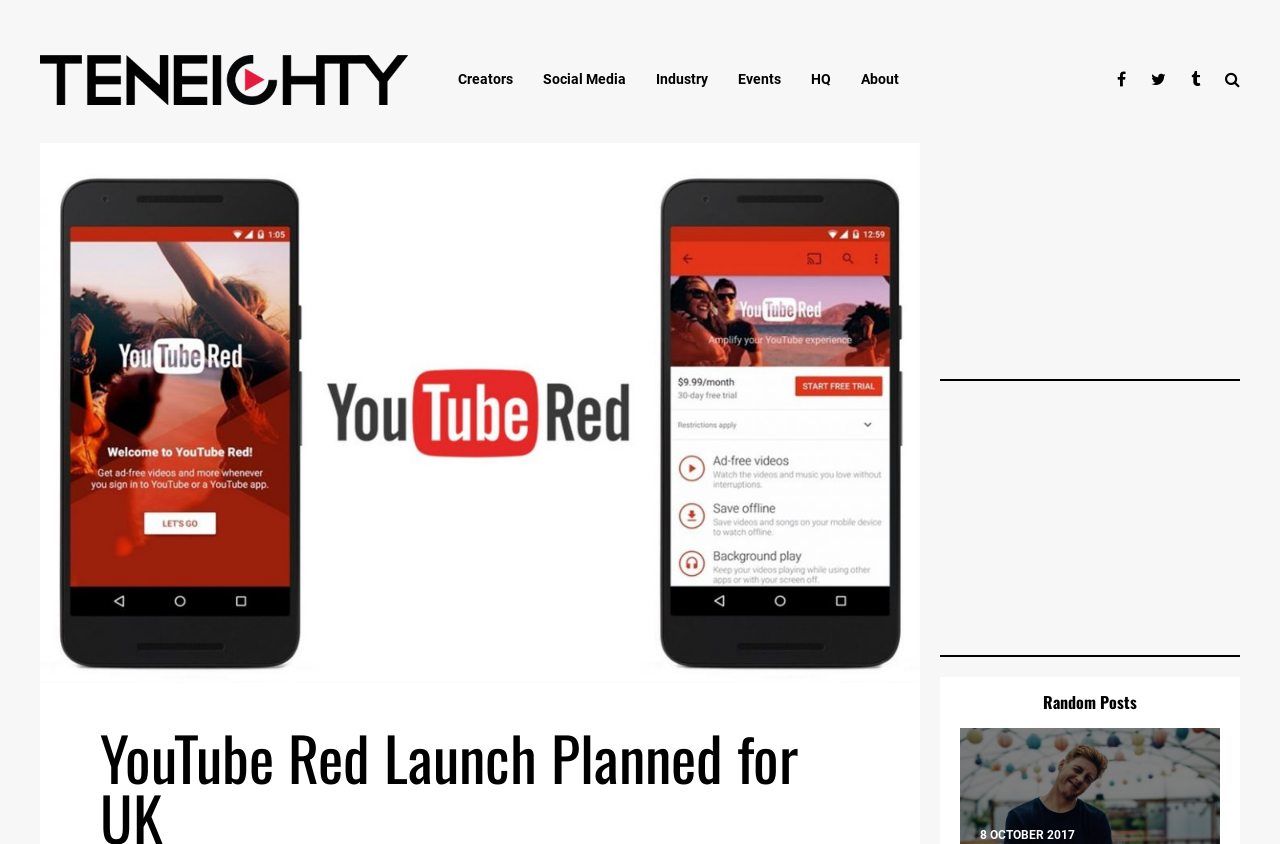Use a single word or phrase to answer the question:
What is the purpose of the three links at the top right?

Social media links